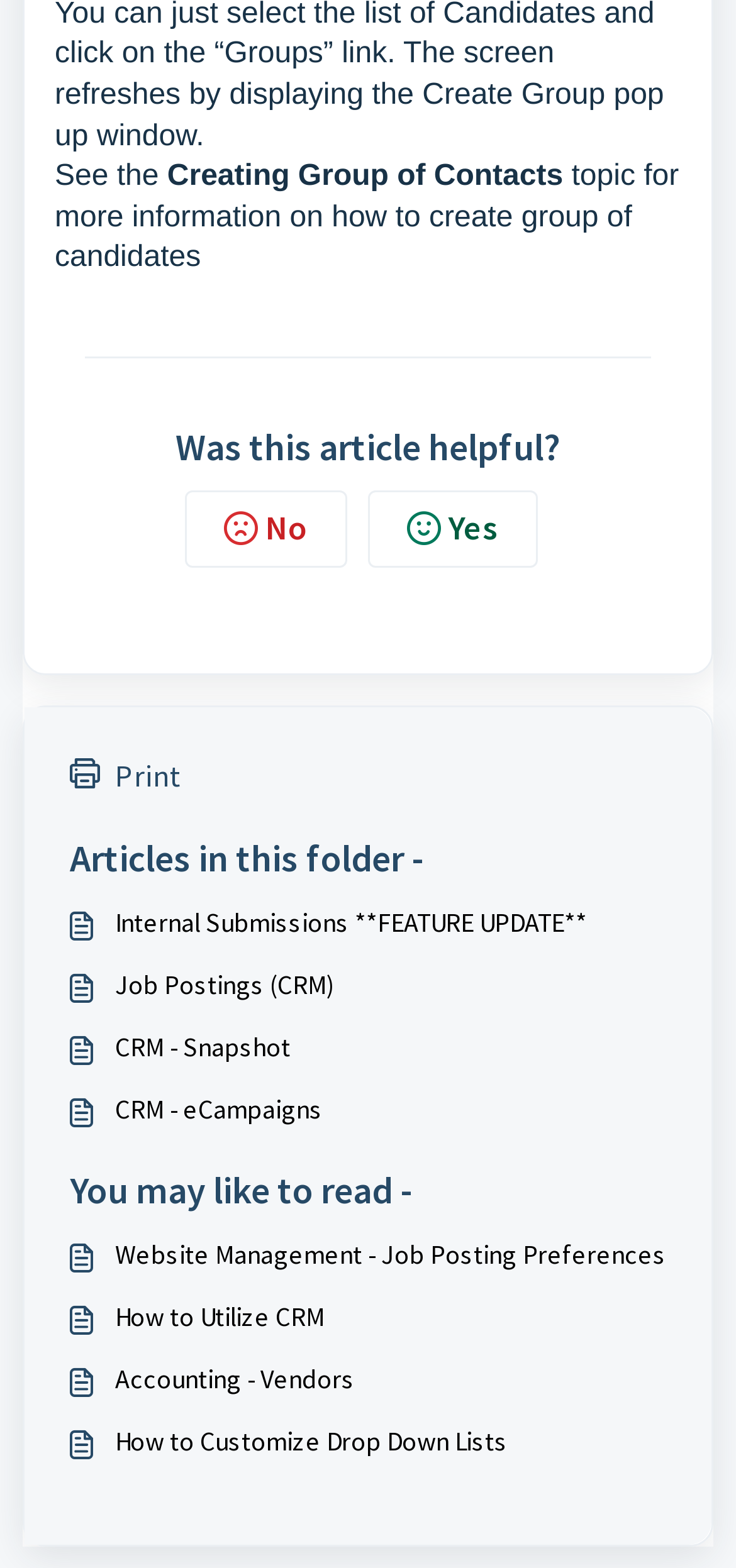Determine the bounding box coordinates of the clickable region to follow the instruction: "Click on Creating Group of Contacts".

[0.227, 0.102, 0.765, 0.123]